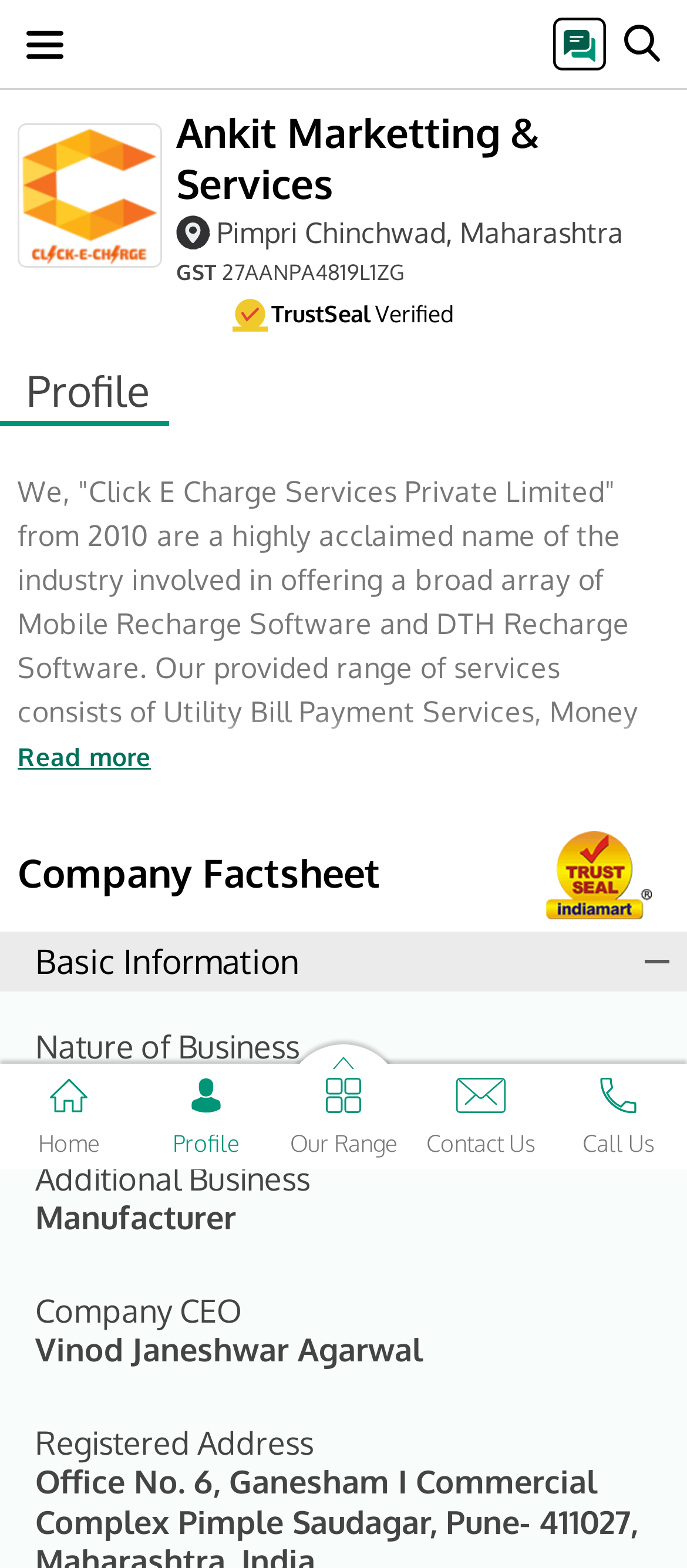Find the bounding box coordinates for the UI element whose description is: "Read more". The coordinates should be four float numbers between 0 and 1, in the format [left, top, right, bottom].

[0.026, 0.473, 0.22, 0.492]